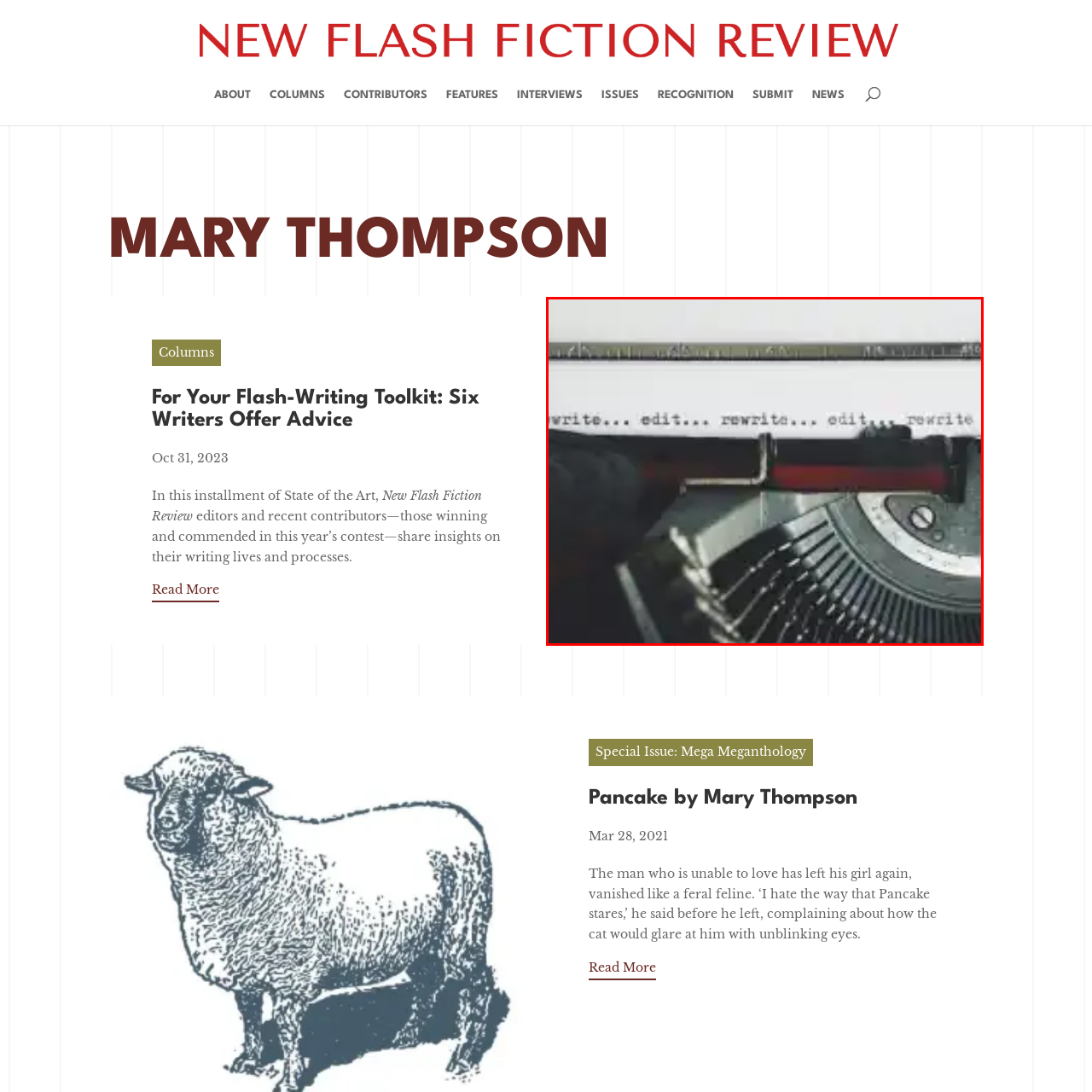Inspect the image outlined by the red box and answer the question using a single word or phrase:
What is the theme of the associated article?

Flash fiction writing